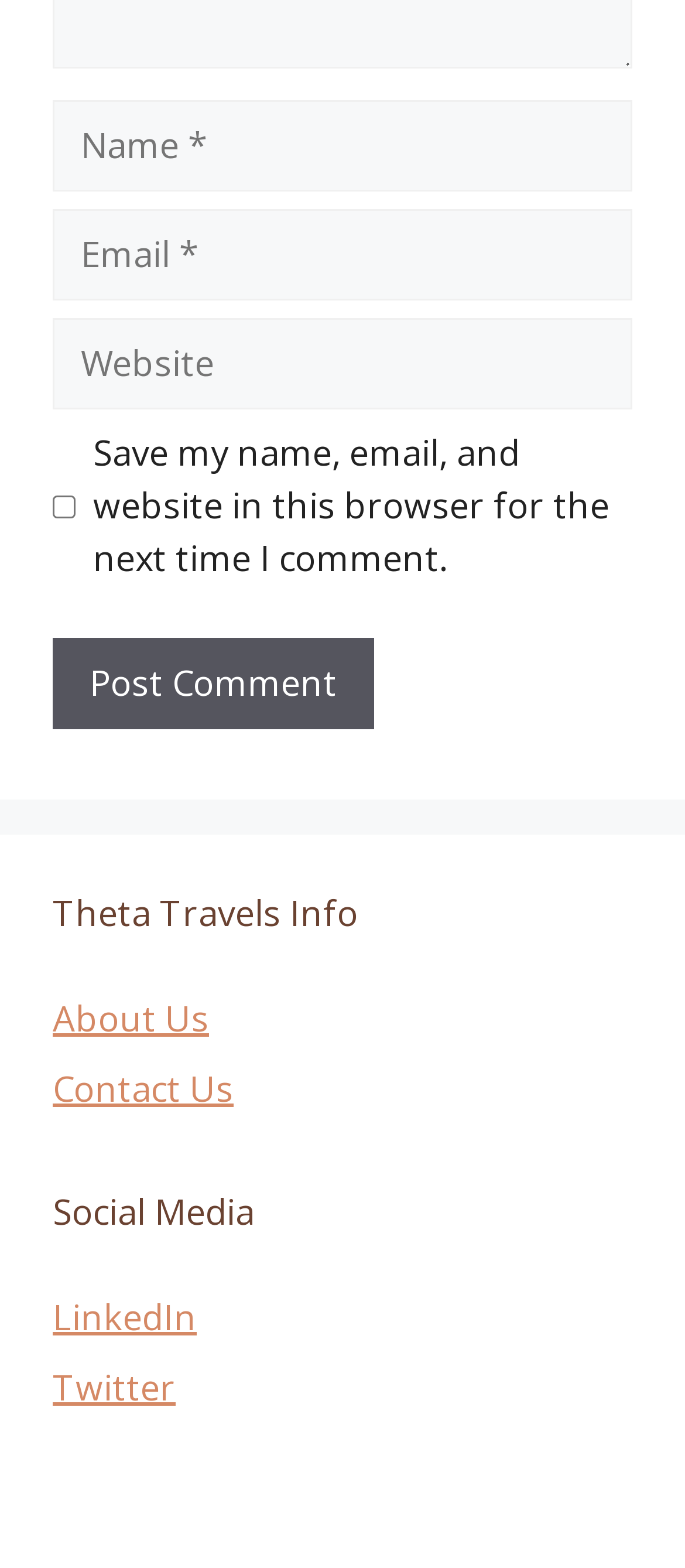Given the description parent_node: Comment name="url" placeholder="Website", predict the bounding box coordinates of the UI element. Ensure the coordinates are in the format (top-left x, top-left y, bottom-right x, bottom-right y) and all values are between 0 and 1.

[0.077, 0.203, 0.923, 0.261]